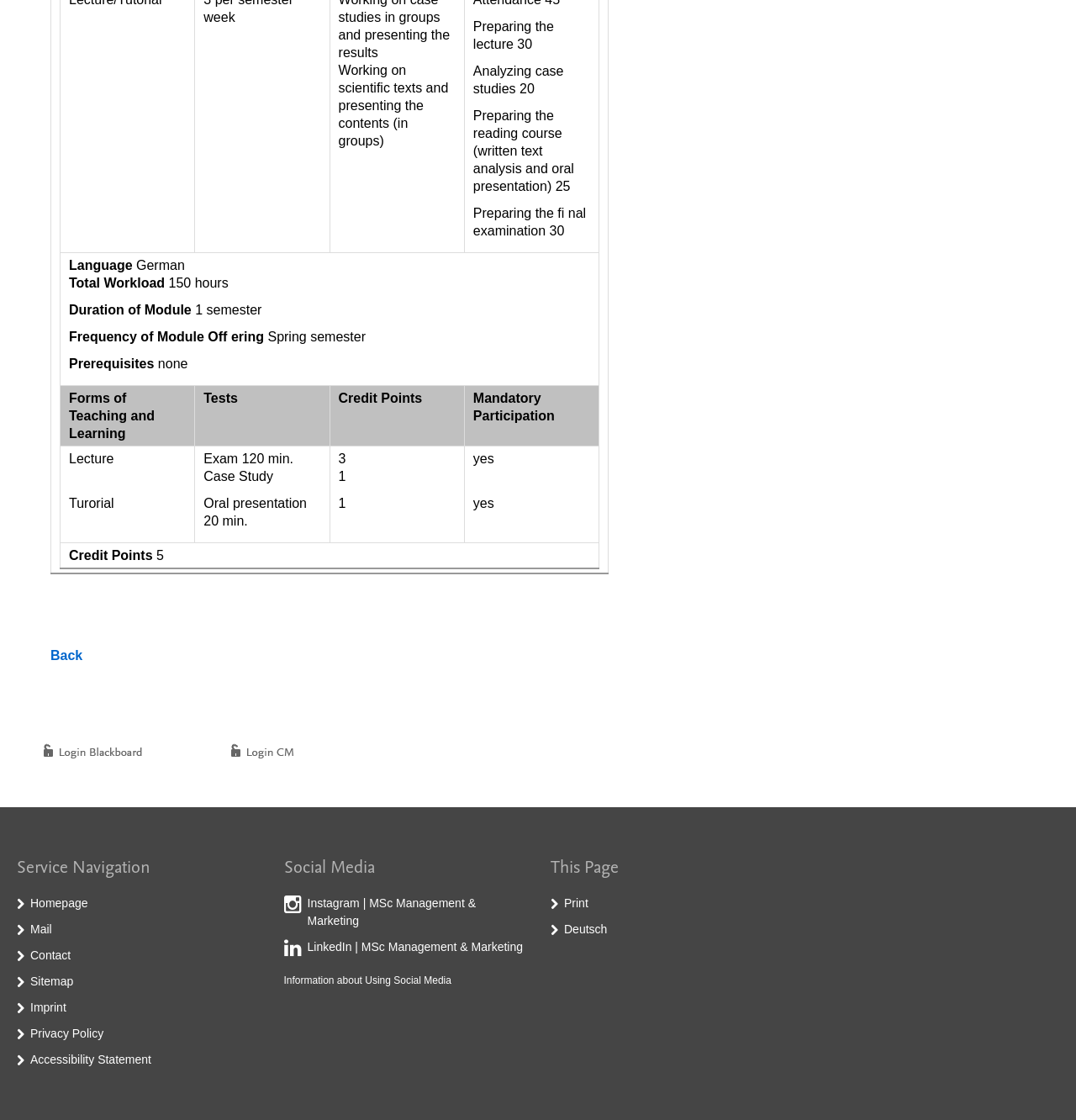Find the bounding box coordinates of the element to click in order to complete the given instruction: "Print this page."

[0.524, 0.8, 0.547, 0.812]